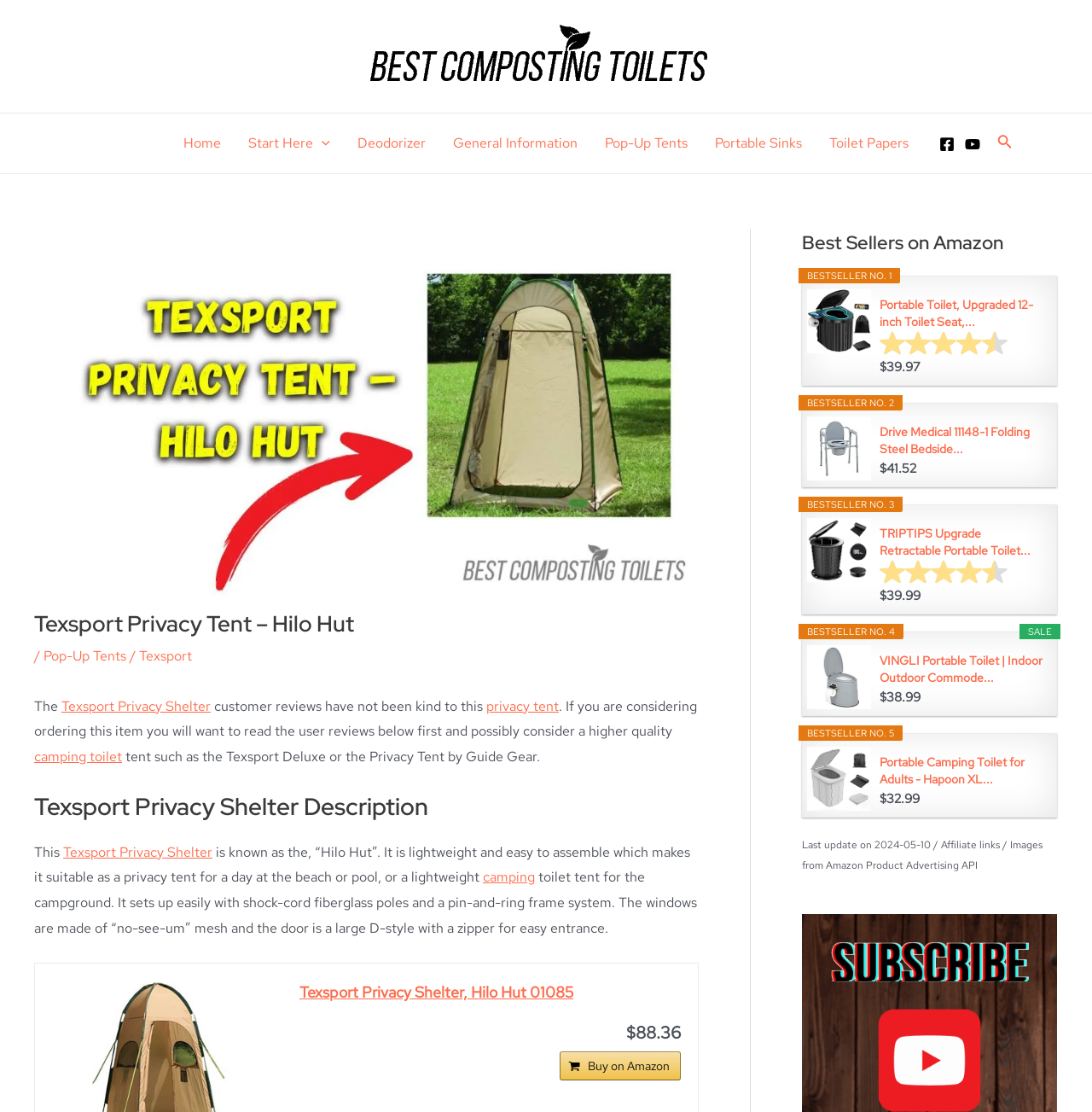Specify the bounding box coordinates of the element's region that should be clicked to achieve the following instruction: "Search for something". The bounding box coordinates consist of four float numbers between 0 and 1, in the format [left, top, right, bottom].

[0.913, 0.119, 0.927, 0.139]